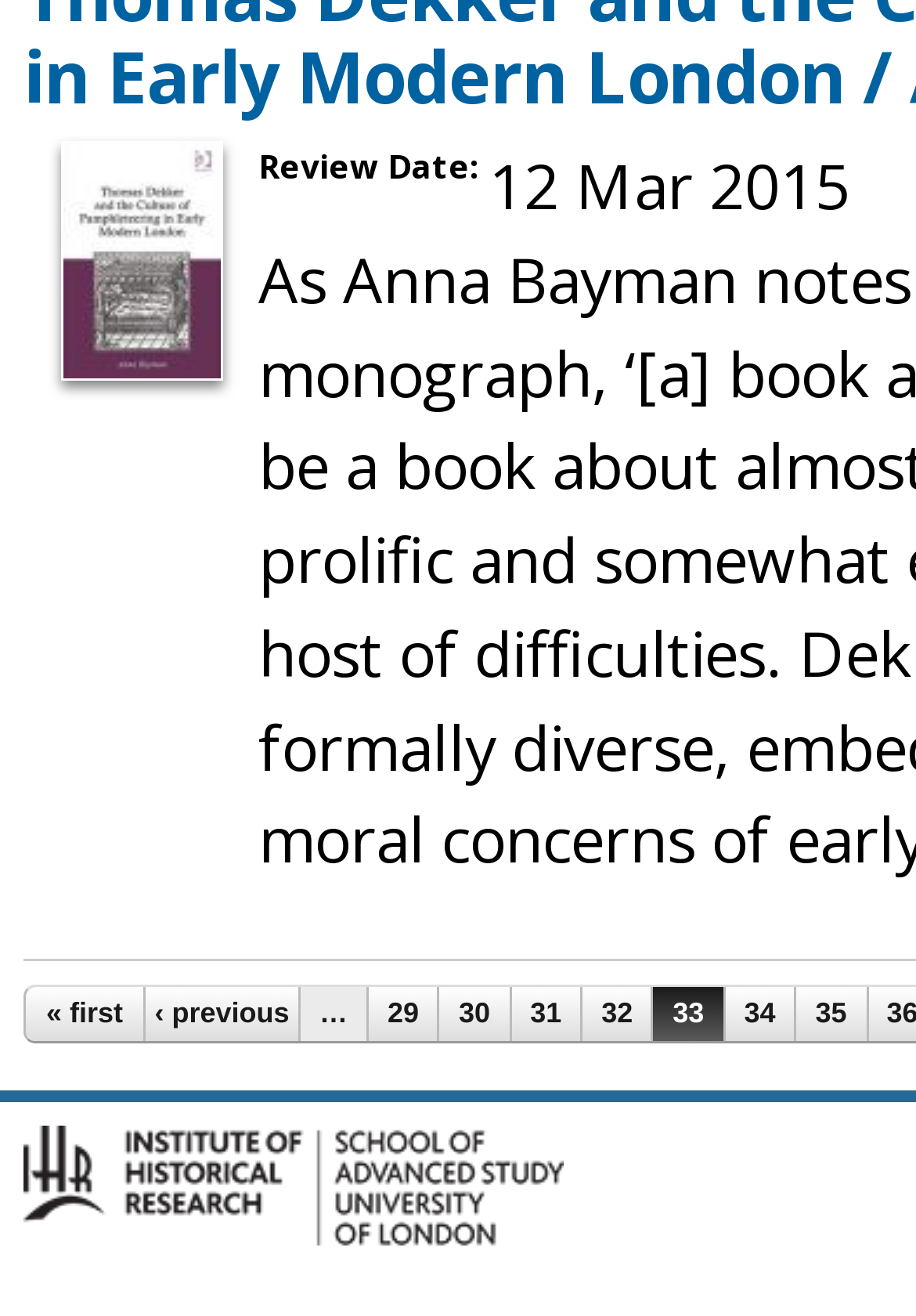Please mark the clickable region by giving the bounding box coordinates needed to complete this instruction: "go to page 32".

[0.636, 0.75, 0.711, 0.79]